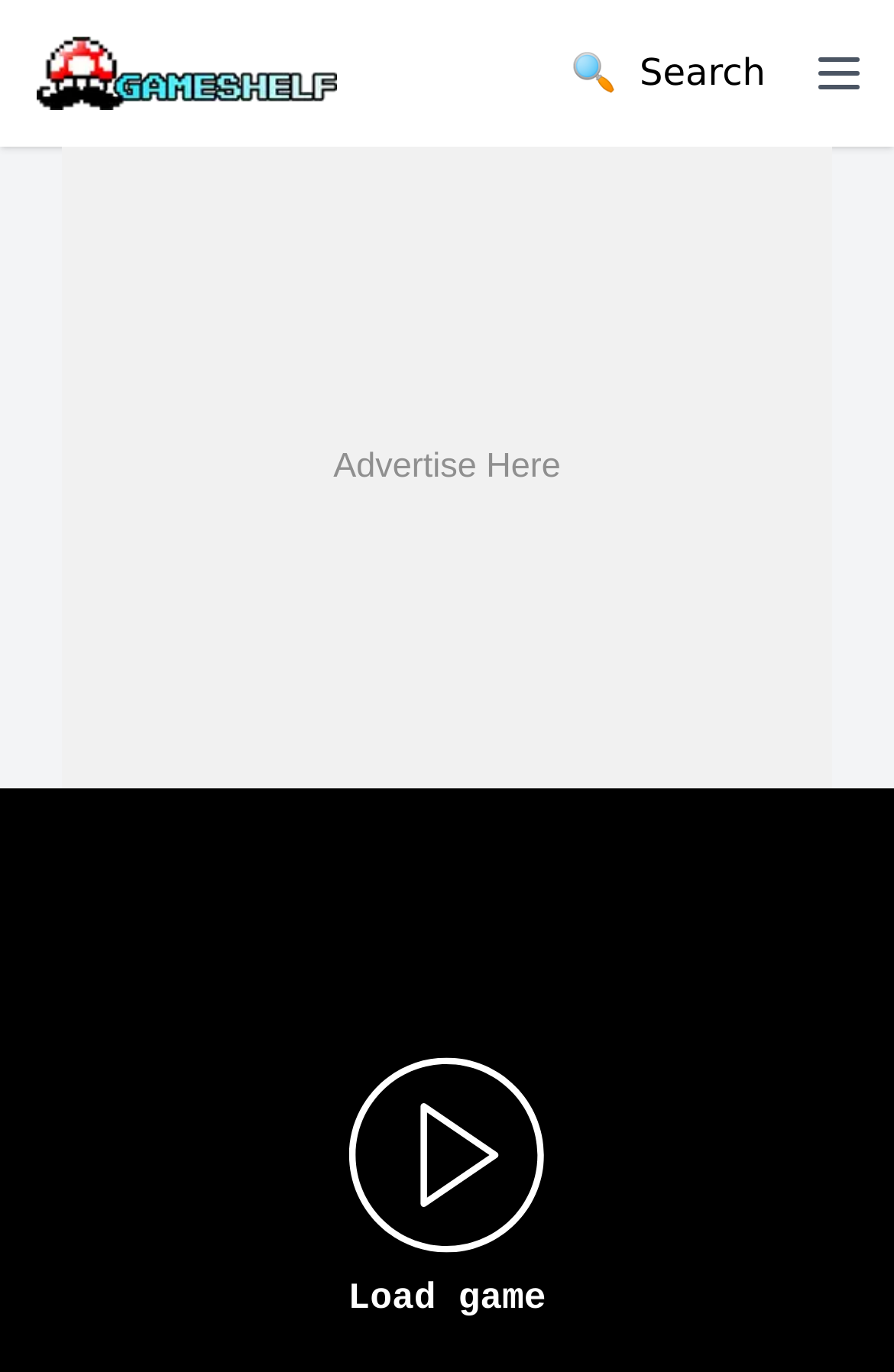How many players have played the Lizzie Mcguire game?
Please give a detailed and elaborate answer to the question.

The number of players who have played the Lizzie Mcguire game can be found by looking at the webpage, which mentions that the game has been played by 159 players.